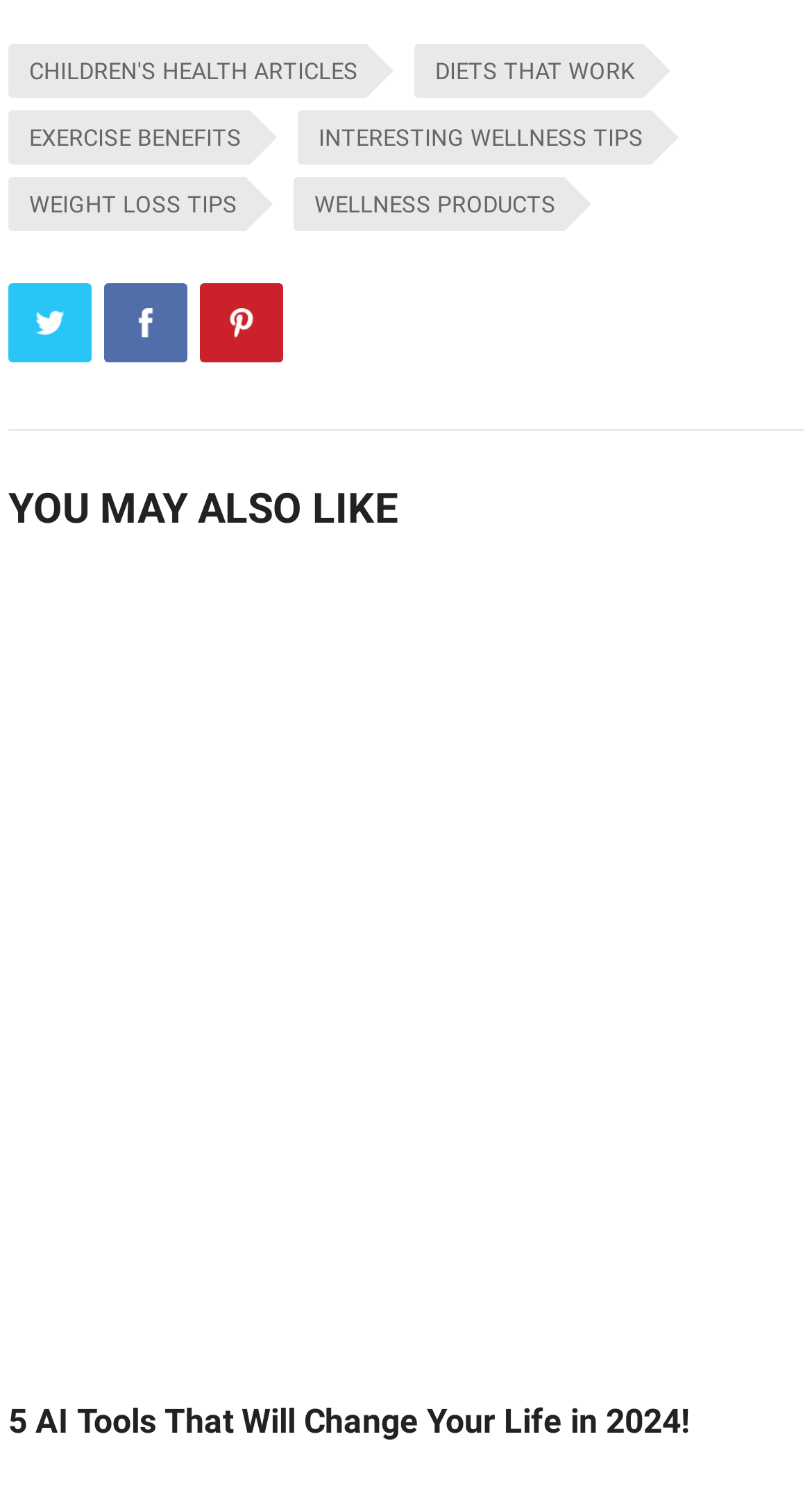Identify the bounding box coordinates of the element to click to follow this instruction: 'Read About Global Genes'. Ensure the coordinates are four float values between 0 and 1, provided as [left, top, right, bottom].

None